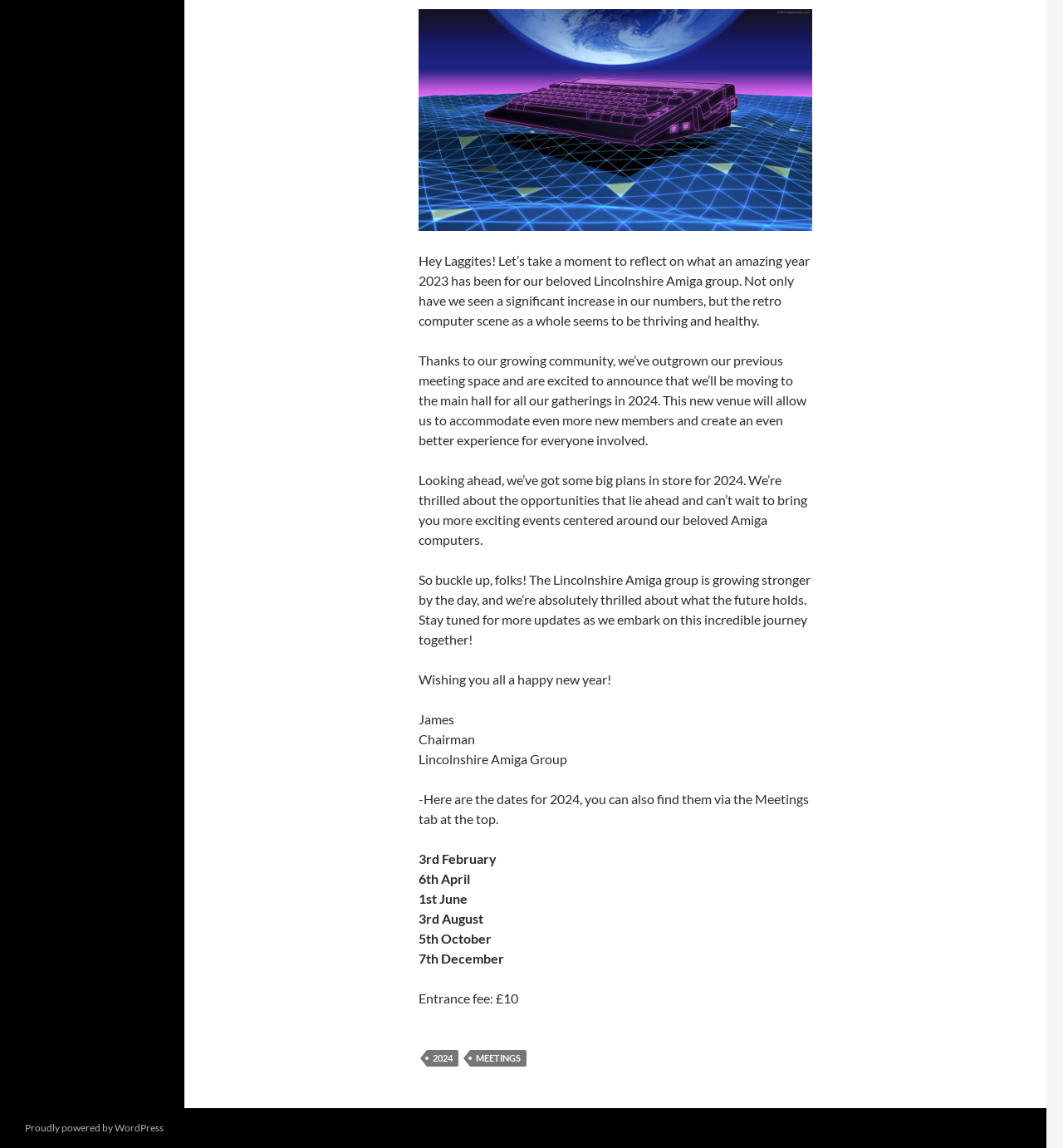Locate the UI element described as follows: "meetings". Return the bounding box coordinates as four float numbers between 0 and 1 in the order [left, top, right, bottom].

[0.442, 0.914, 0.495, 0.929]